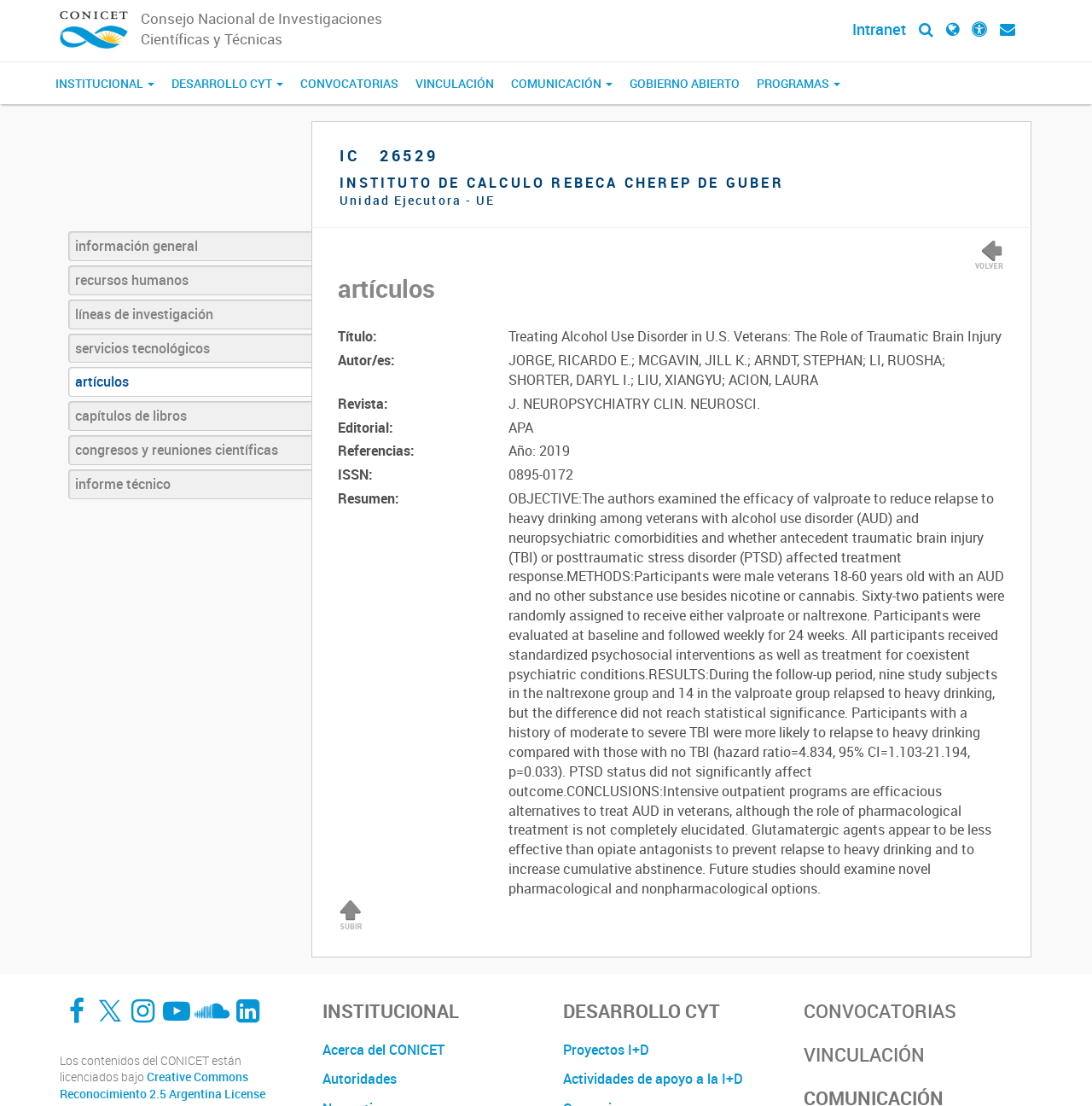Could you find the bounding box coordinates of the clickable area to complete this instruction: "Click on the 'información general' link"?

[0.062, 0.209, 0.285, 0.236]